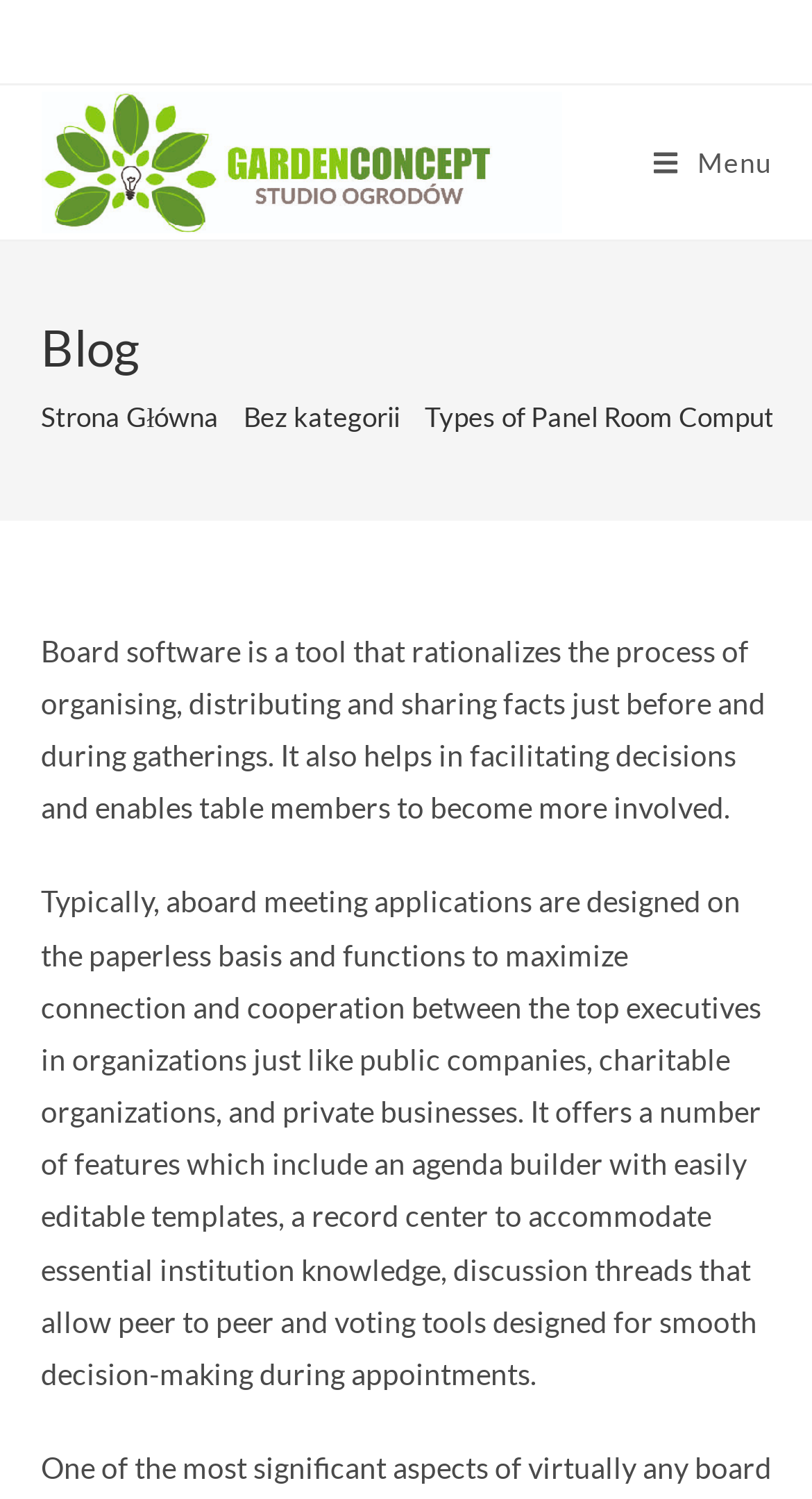How do discussion threads facilitate decision-making?
Please give a well-detailed answer to the question.

Discussion threads are a feature of board meeting applications that allow peer-to-peer communication and collaboration. This facilitates decision-making by enabling users to discuss and debate topics in a structured and organized way, leading to more informed and effective decisions.